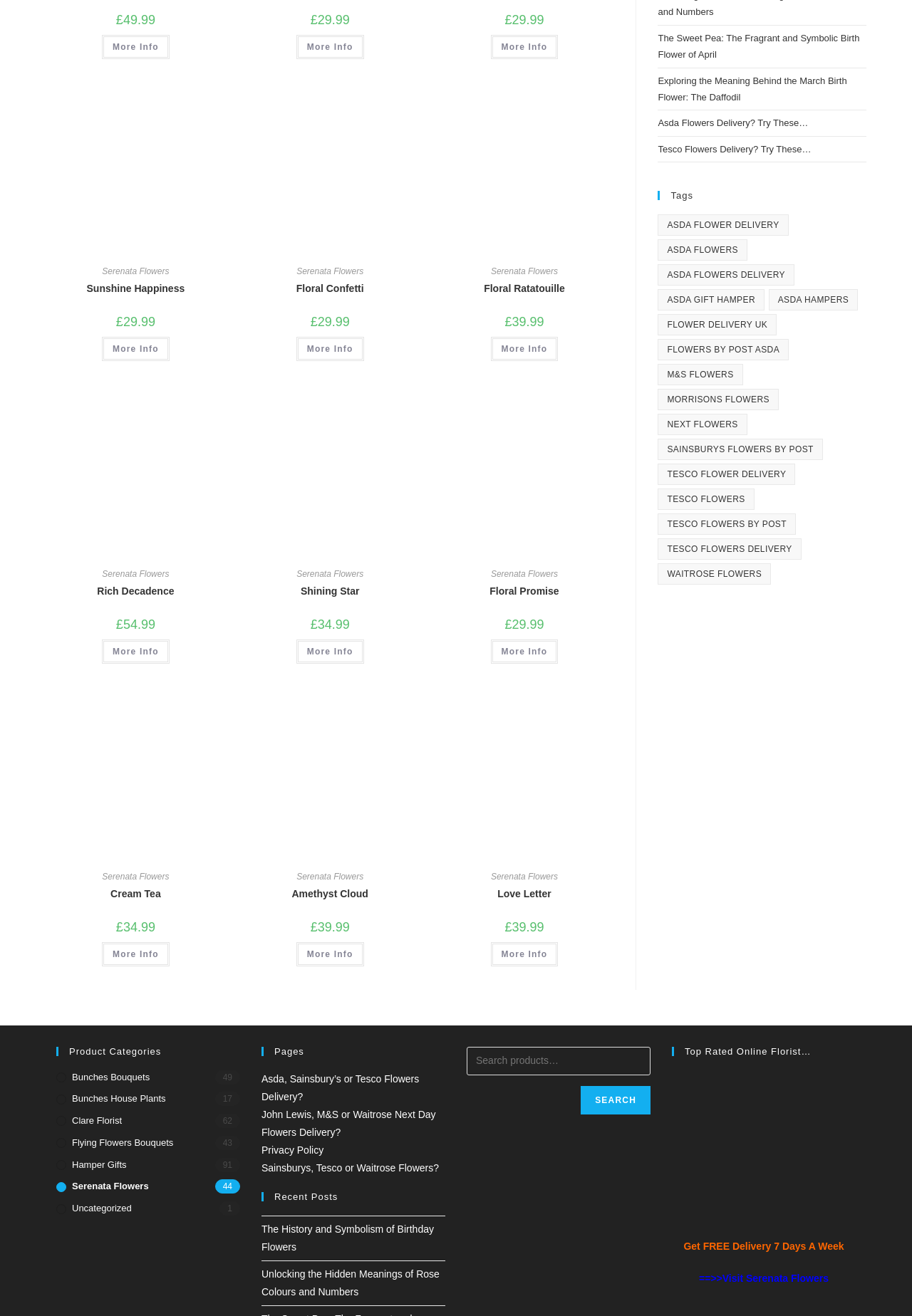Indicate the bounding box coordinates of the clickable region to achieve the following instruction: "Read the blog post 'THE SUPERPOWER OF BACTERIA: ANTIBIOTICS STRIKE BACK'."

None